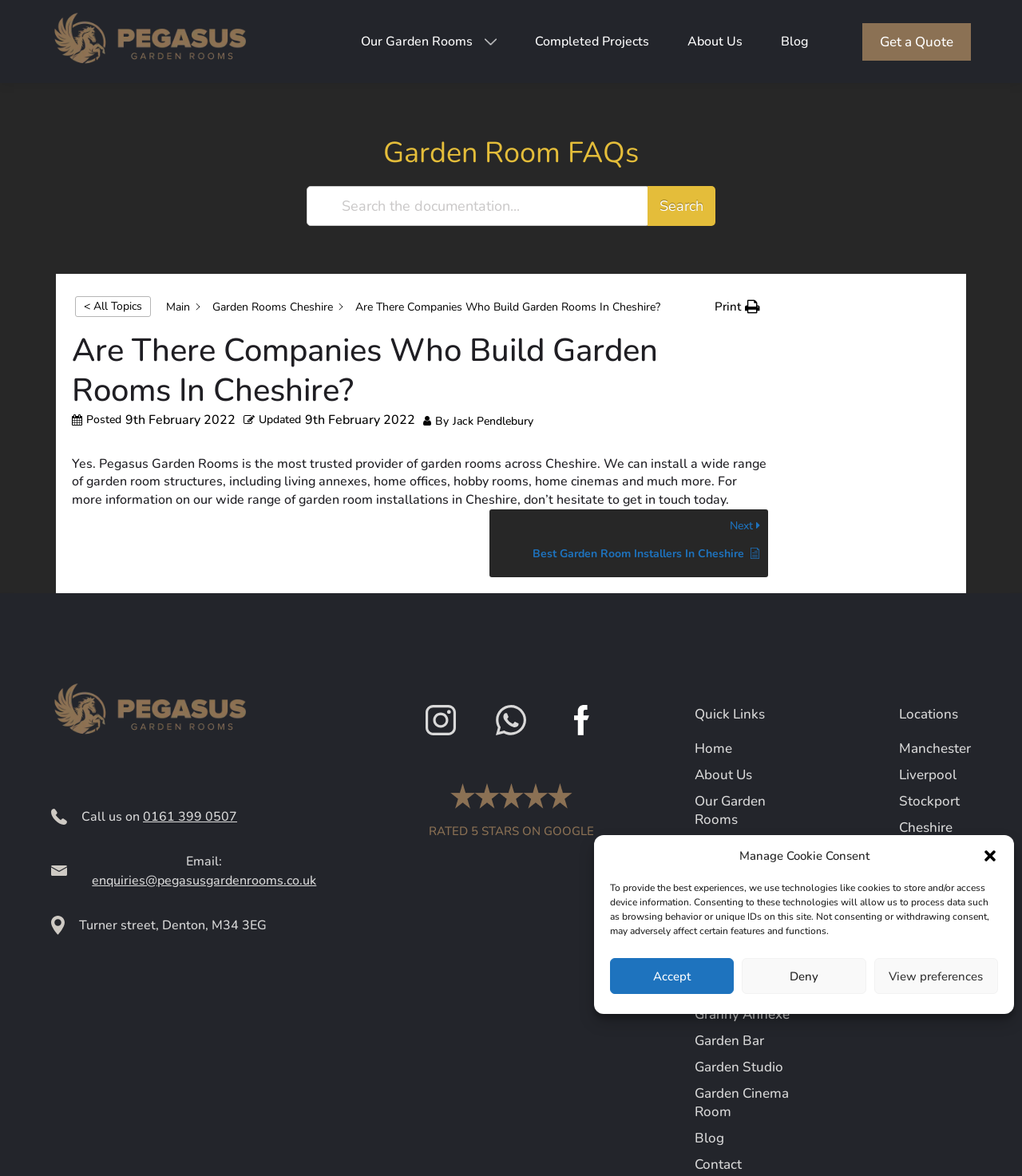Give an extensive and precise description of the webpage.

This webpage is about Pegasus Garden Rooms, a trusted provider of garden rooms across Cheshire. At the top of the page, there is a logo of Pegasus Garden Rooms, which is an image. Below the logo, there are several navigation links, including "Our Garden Rooms", "Completed Projects", "About Us", "Blog", and "Get a Quote". 

On the left side of the page, there is a search bar with a "Search" button. Below the search bar, there is a section with a heading "Are There Companies Who Build Garden Rooms In Cheshire?" and a brief description of Pegasus Garden Rooms. The description mentions that they can install a wide range of garden room structures, including living annexes, home offices, hobby rooms, home cinemas, and more.

To the right of the description, there is a "Print" button and a breadcrumb navigation menu showing the current page's location. Below the description, there is a section with the article's metadata, including the date posted and updated, and the author's name.

The main content of the page is an article about garden rooms in Cheshire, with a link to more information on garden room installations in Cheshire. At the bottom of the page, there is a "Next" link to another article, "Best Garden Room Installers In Cheshire".

On the right side of the page, there is a section with the company's contact information, including a phone number, email address, and physical location. Below the contact information, there are links to the company's social media profiles, including Instagram, WhatsApp, and Facebook. There is also a section with a 5-star rating on Google and a "Quick Links" section with links to various pages on the website, including the home page, about us, and knowledge base.